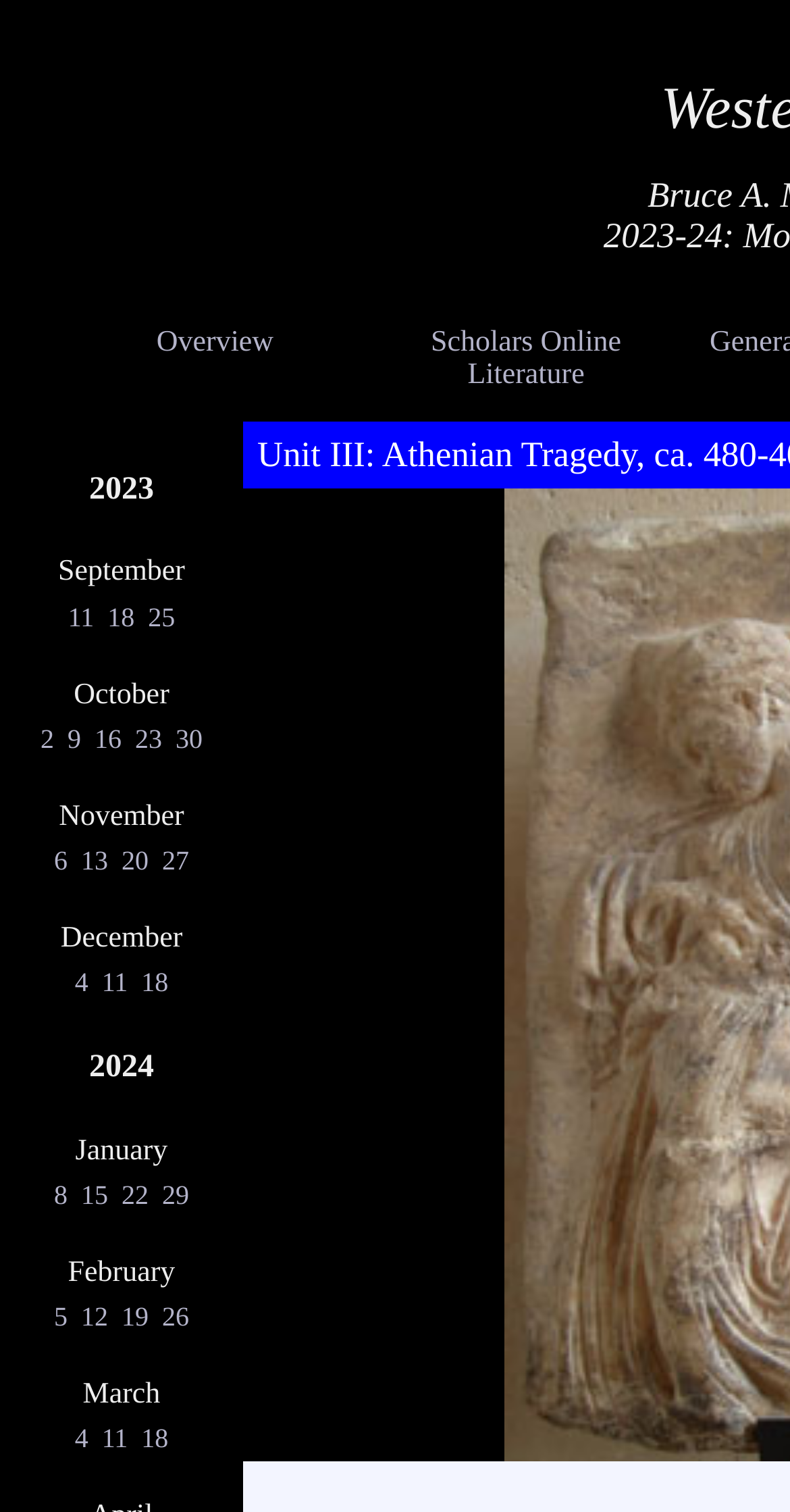Given the description of a UI element: "18", identify the bounding box coordinates of the matching element in the webpage screenshot.

[0.17, 0.942, 0.222, 0.962]